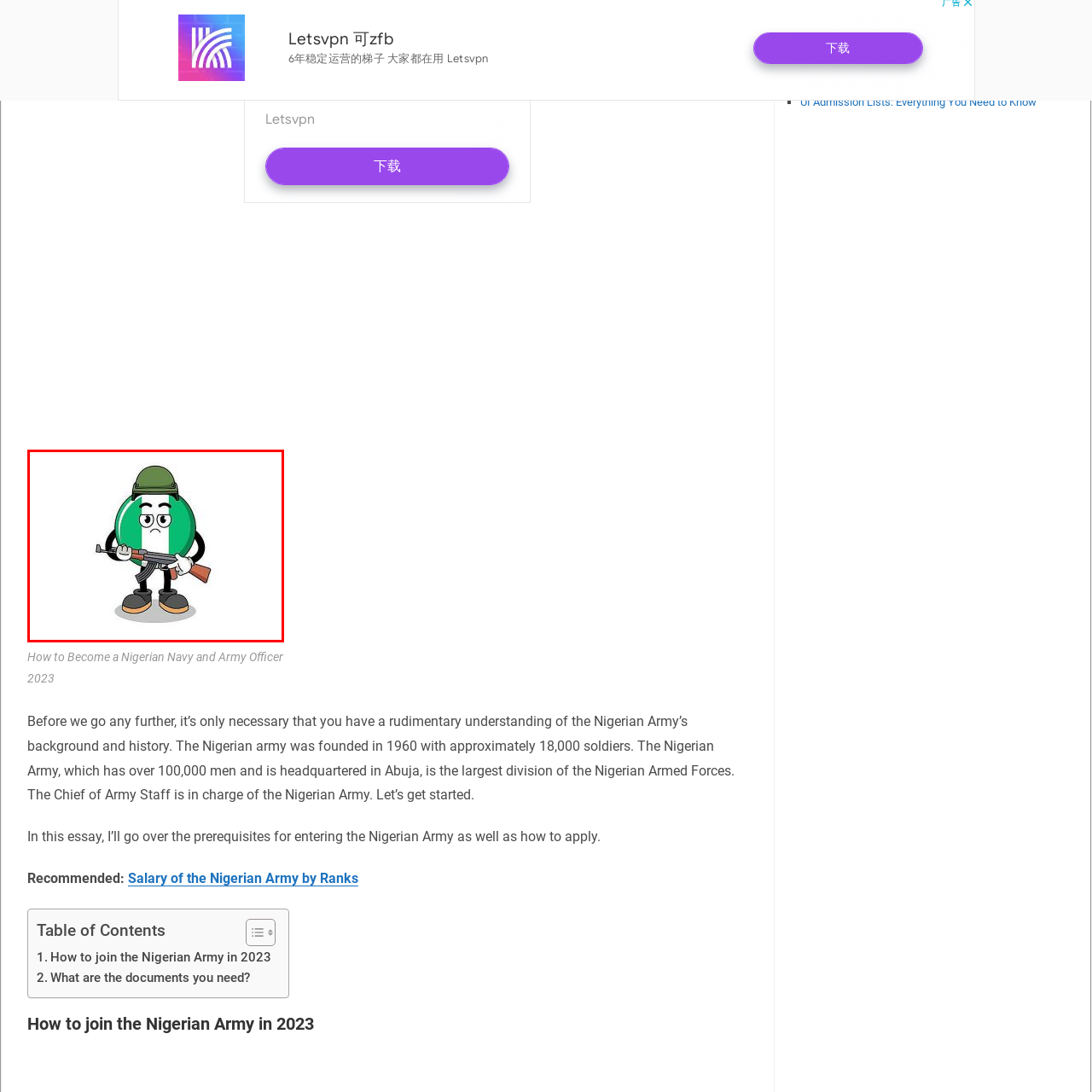Give a thorough and detailed explanation of the image enclosed by the red border.

The image features a cartoon character that creatively integrates elements of Nigeria's national identity. The character is designed as a circular figure resembling the Nigerian flag, with a green and white color scheme. It is depicted wearing a green military helmet, suggesting a connection to the armed forces. In its hands, the character holds a rifle, symbolizing military readiness and service. This playful representation highlights themes of national pride and the context of joining the Nigerian Army, making it relevant to discussions about military careers and the qualifications for becoming an officer in Nigeria.